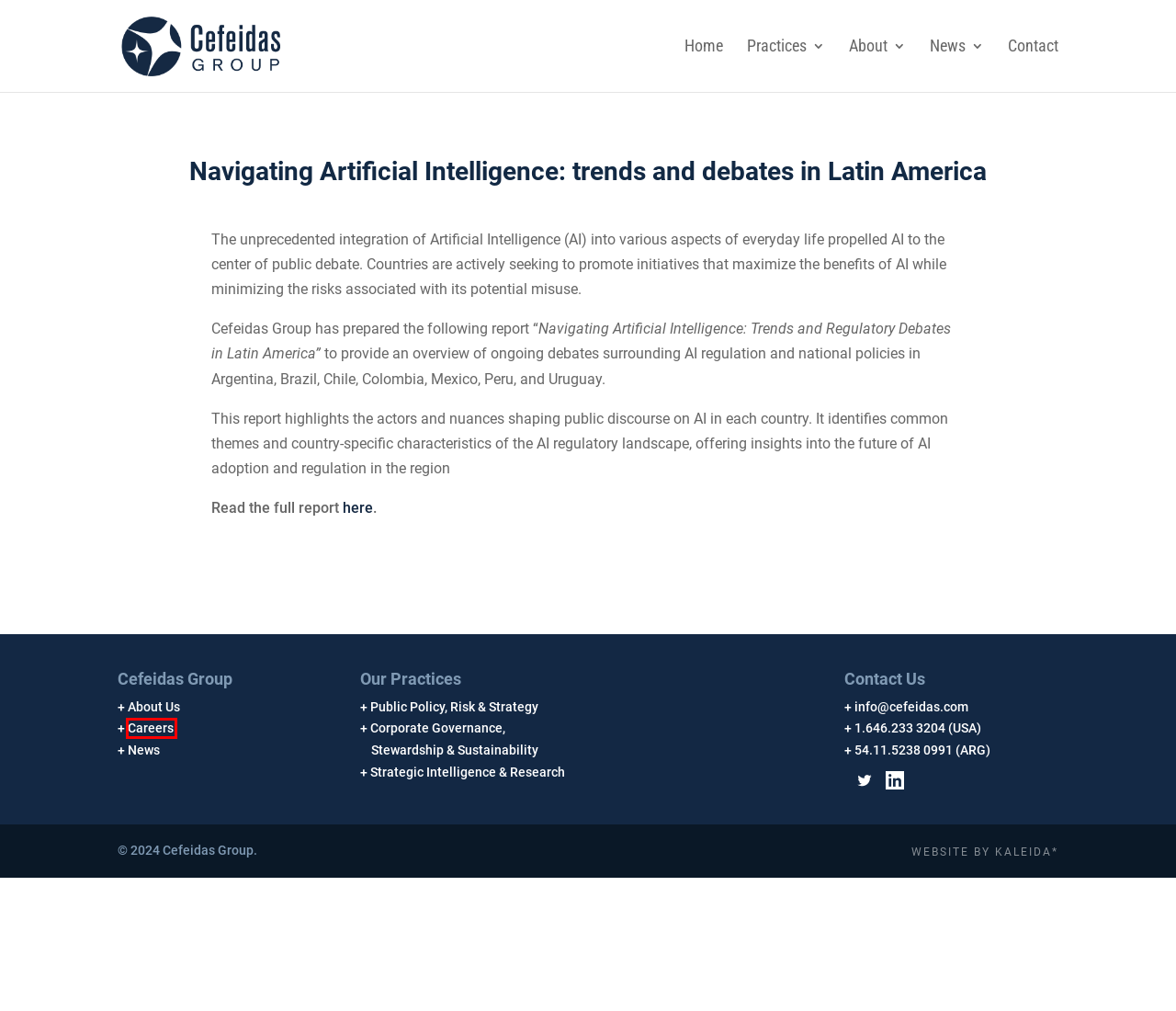Look at the screenshot of a webpage that includes a red bounding box around a UI element. Select the most appropriate webpage description that matches the page seen after clicking the highlighted element. Here are the candidates:
A. Strategic Intelligence & Research — Cefeidas Group
B. Contact — Cefeidas Group
C. Kaleida | Interactive Agency
D. Public Policy, Risk & Strategy — Cefeidas Group
E. Cefeidas Group News — Cefeidas Group
F. Cefeidas Group | International Advisory Firm
G. About — Cefeidas Group
H. Careers — Cefeidas Group

H